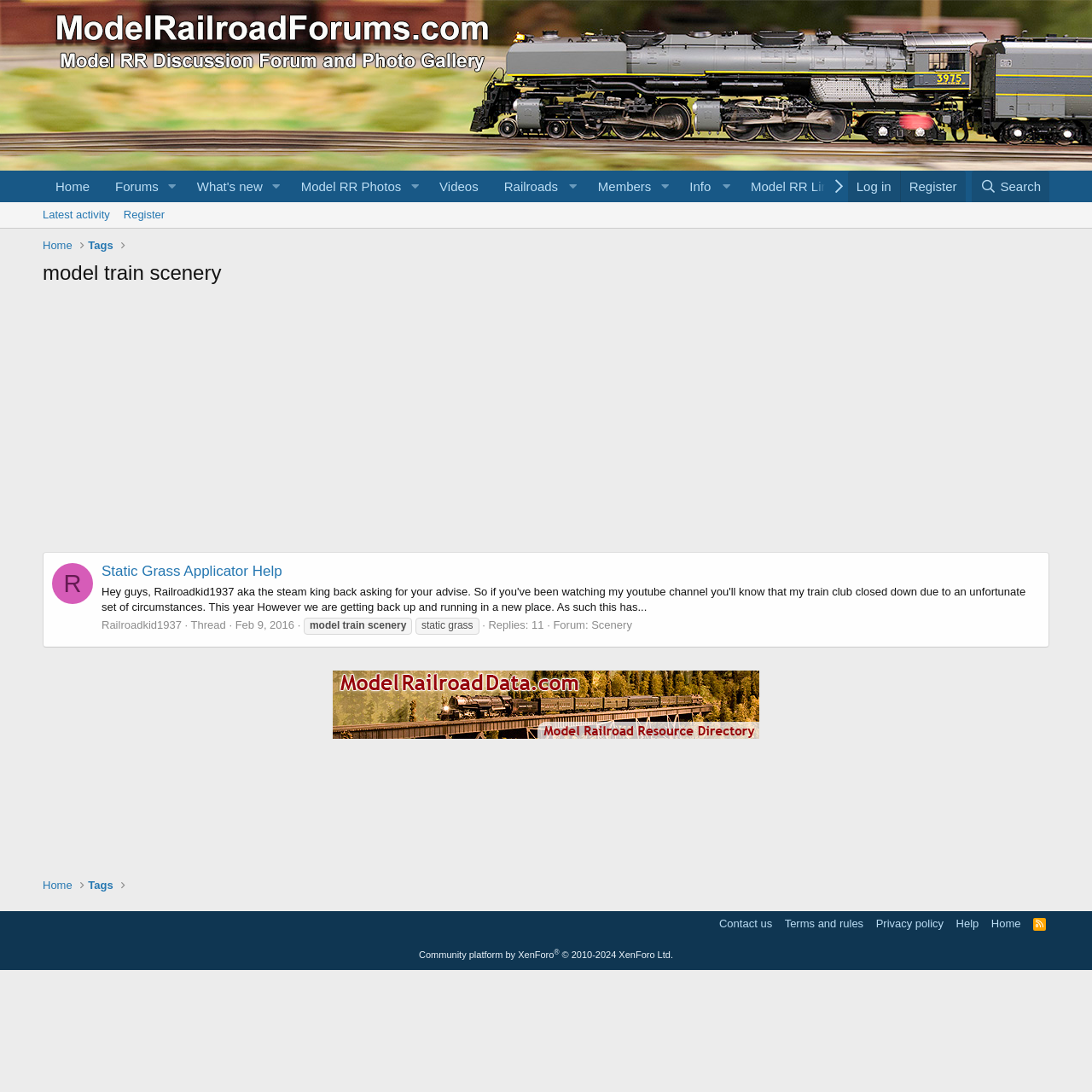What is the first menu item on the top navigation bar?
Answer the question with a single word or phrase derived from the image.

Home